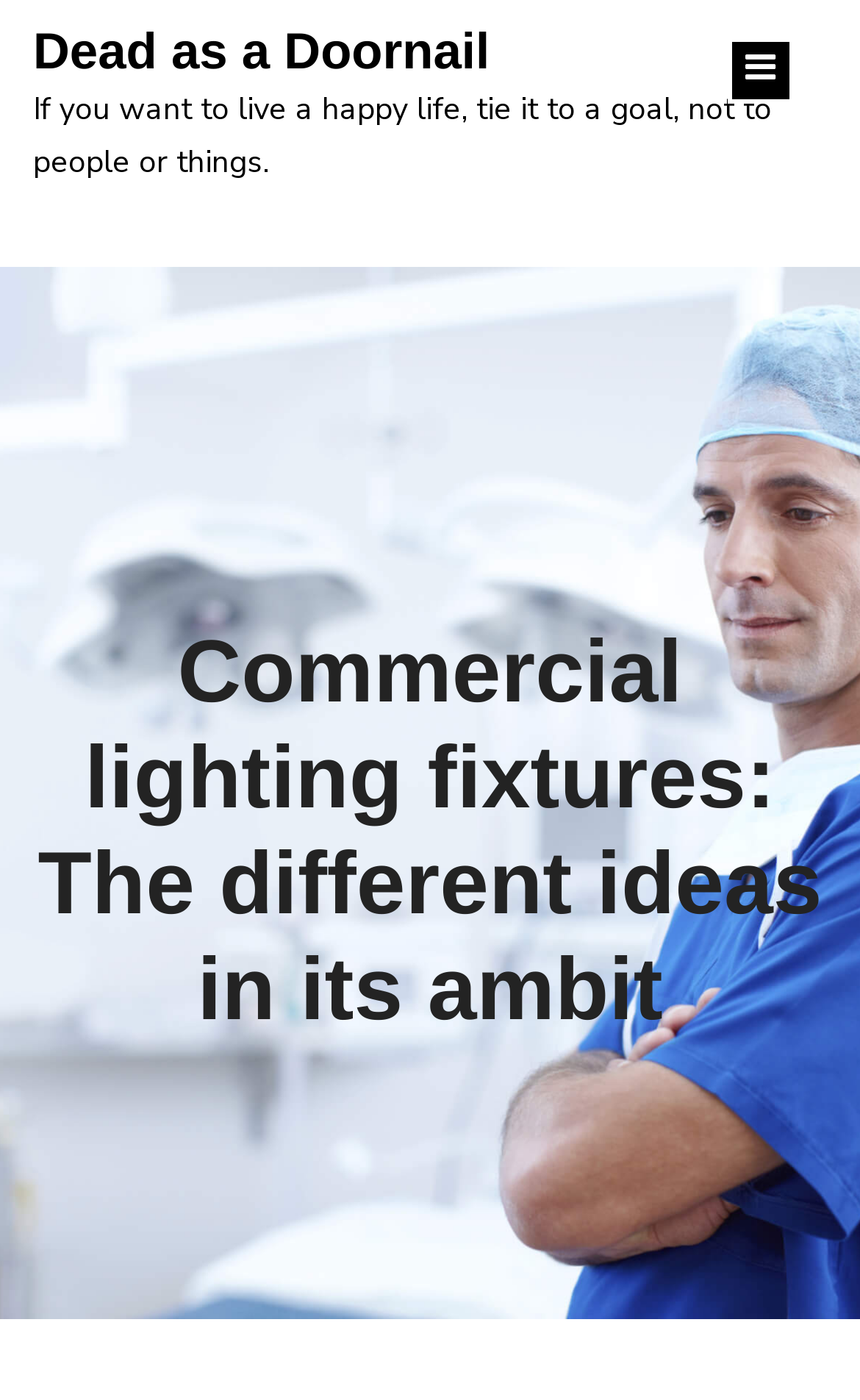Identify and generate the primary title of the webpage.

Dead as a Doornail